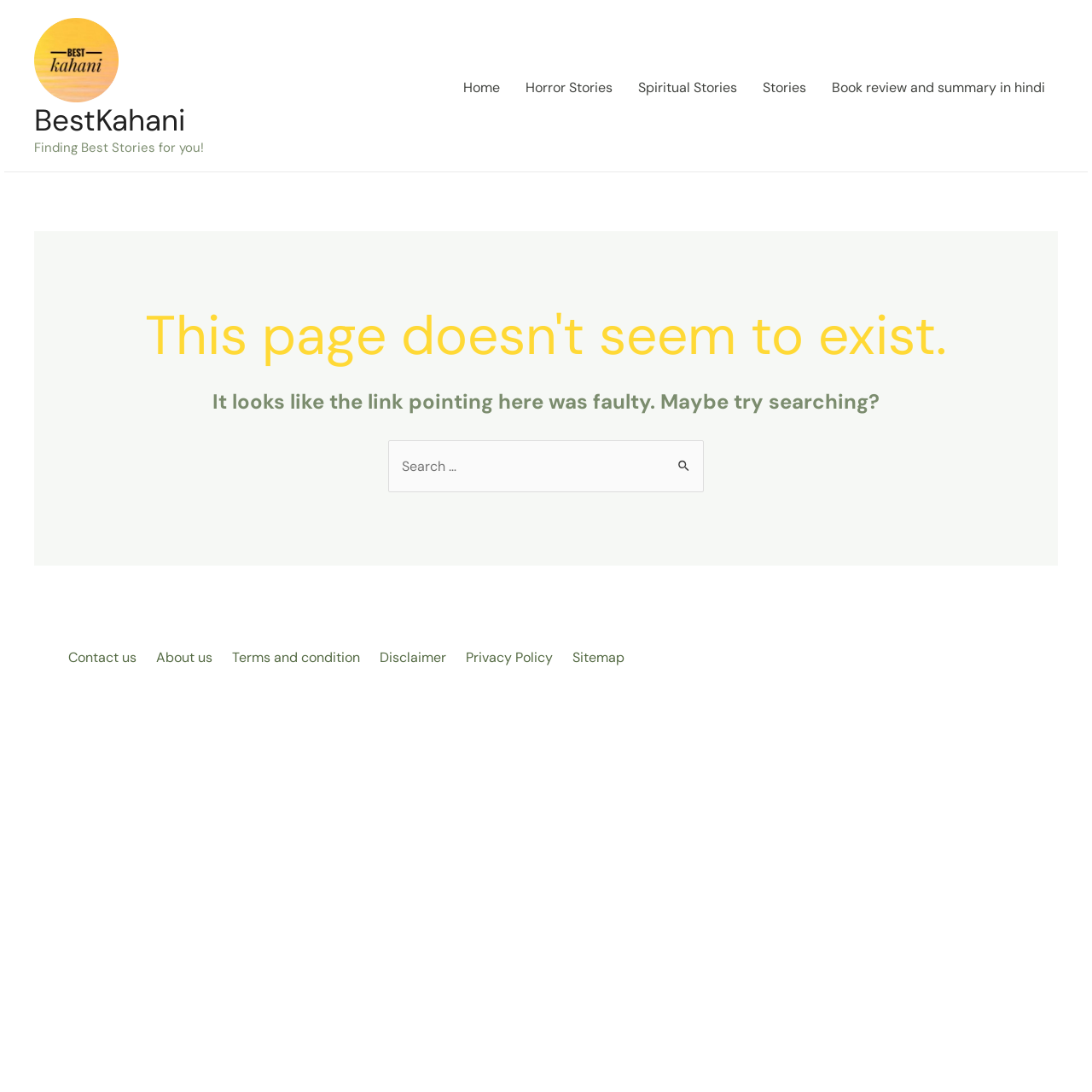Refer to the image and provide a thorough answer to this question:
What is the name of the website?

The name of the website can be found in the top-left corner of the webpage, where it says 'bestkahani' in the image and link elements.